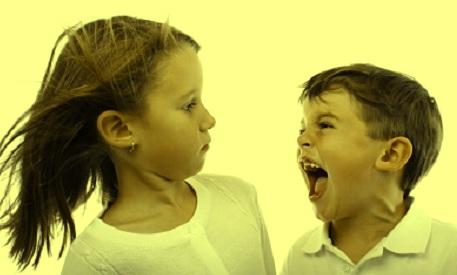What does the yellow hue in the background symbolize? Using the information from the screenshot, answer with a single word or phrase.

Caution or tension